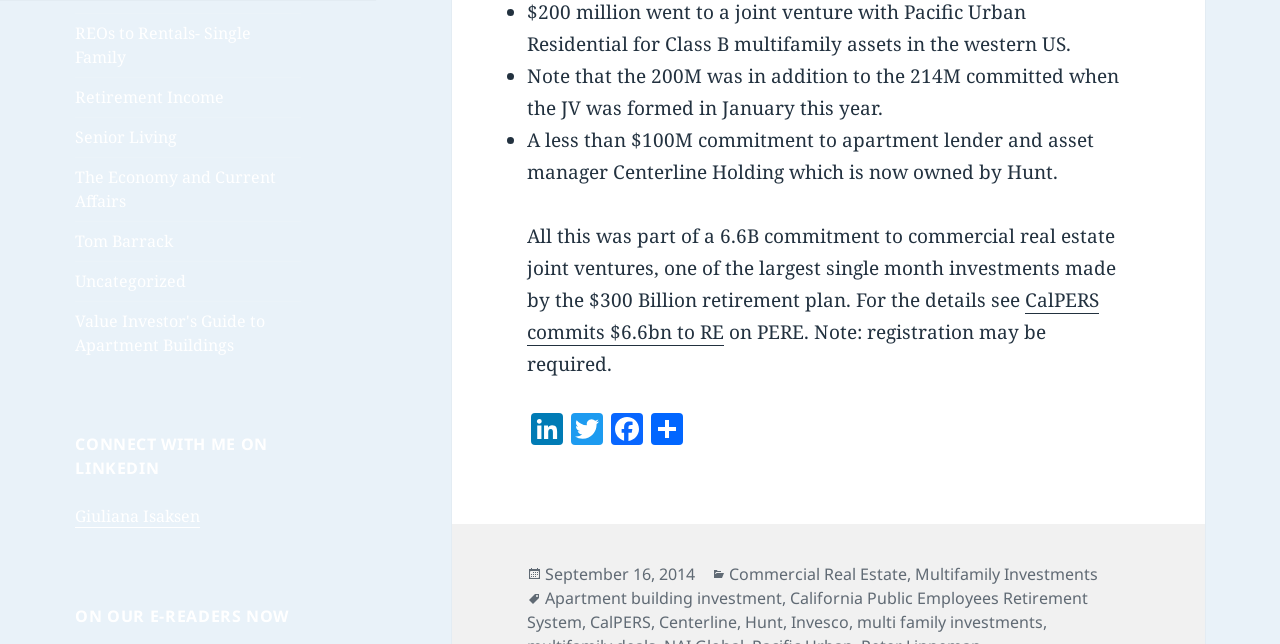Determine the bounding box coordinates of the UI element described below. Use the format (top-left x, top-left y, bottom-right x, bottom-right y) with floating point numbers between 0 and 1: Senior Living

[0.059, 0.196, 0.139, 0.23]